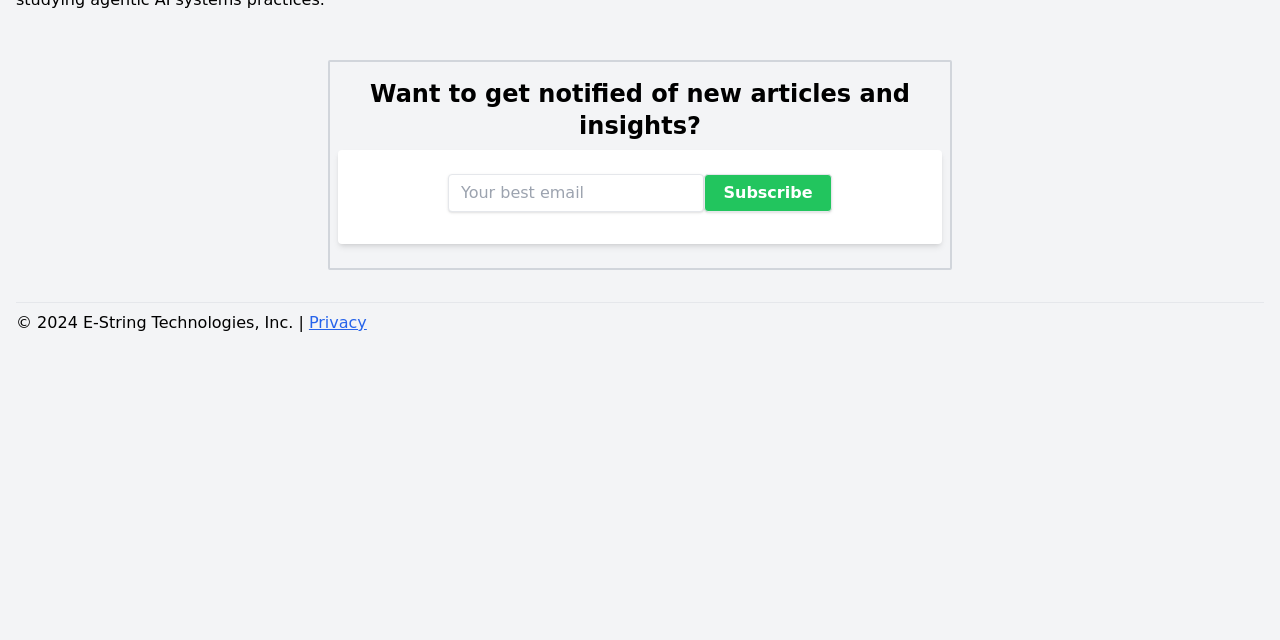Determine the bounding box for the UI element described here: "Privacy".

[0.241, 0.489, 0.287, 0.519]